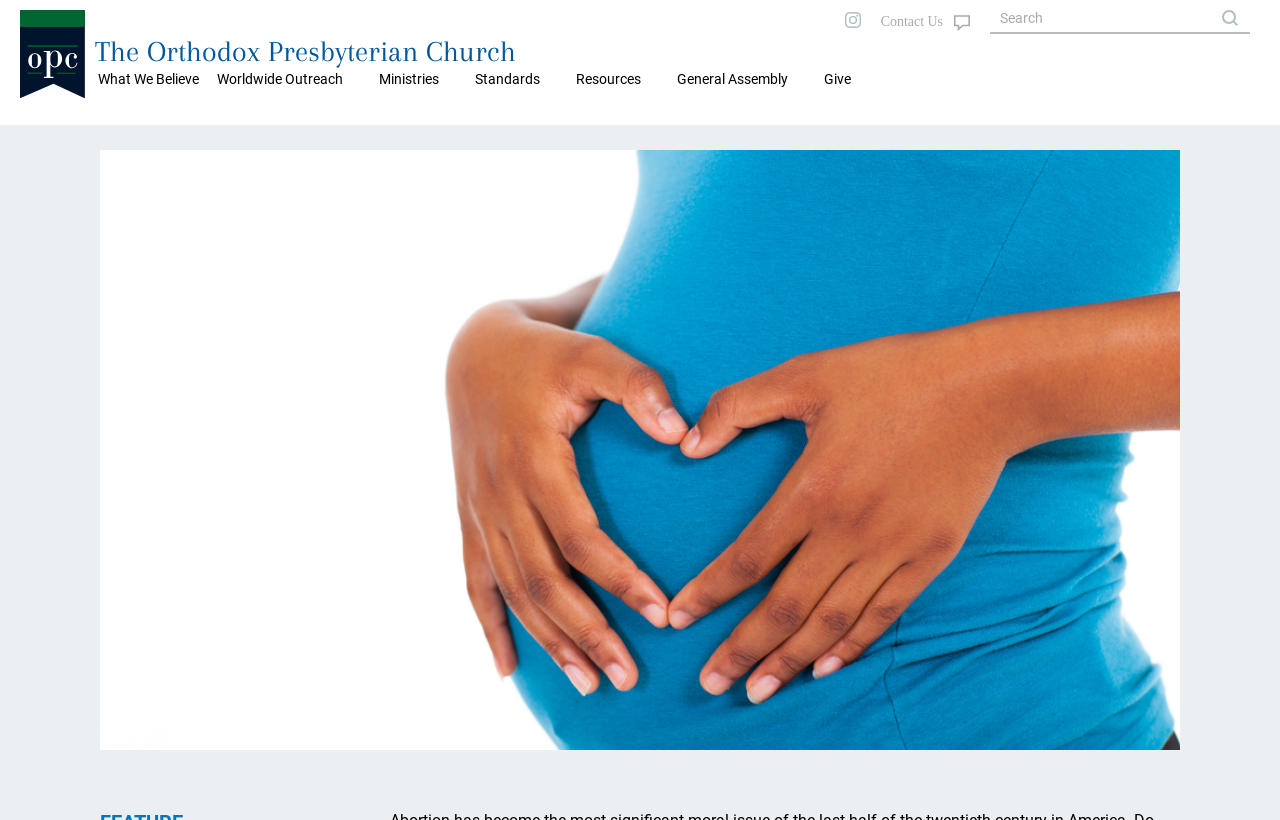How many links are there in the top section?
Observe the image and answer the question with a one-word or short phrase response.

7